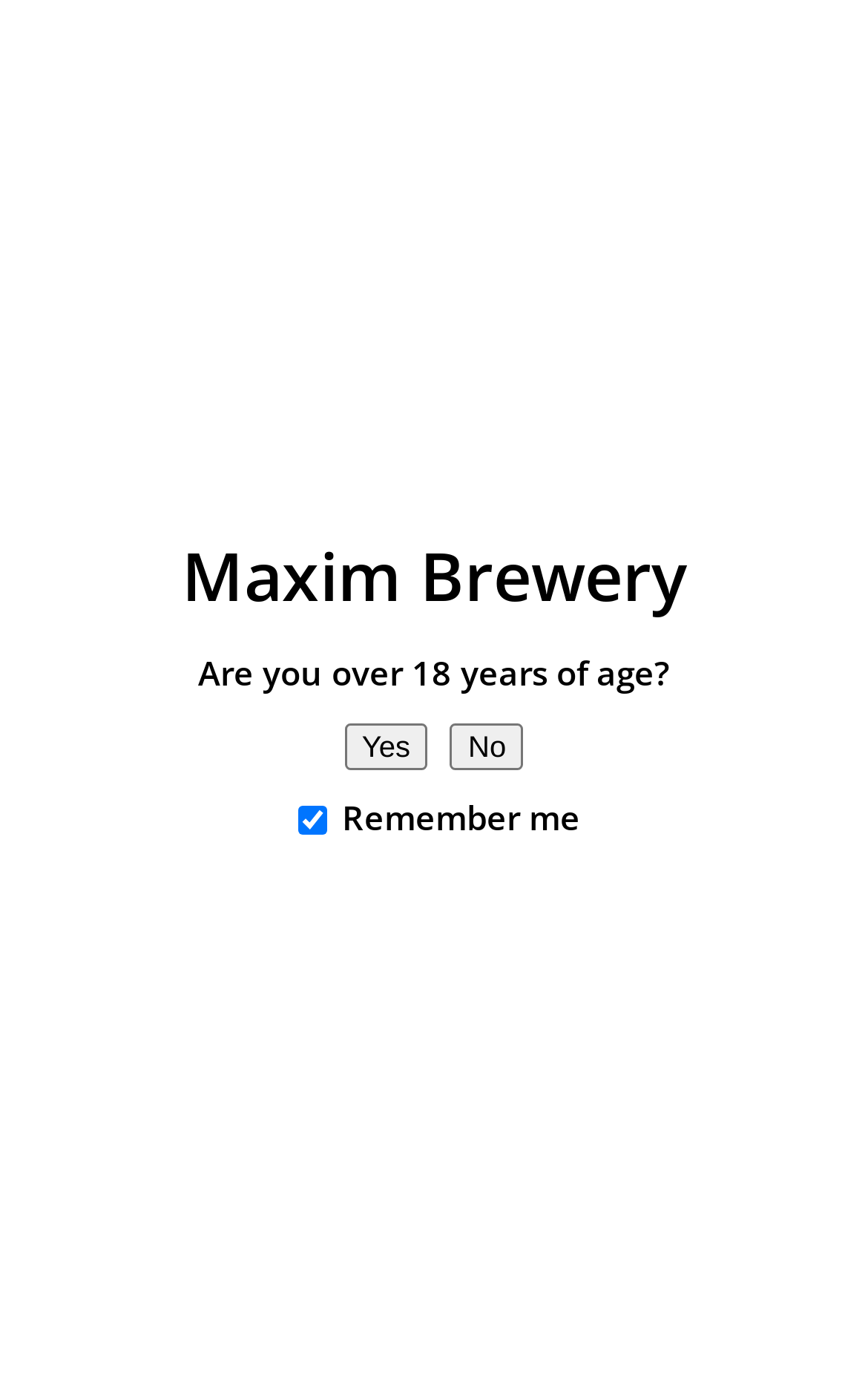Answer the question below using just one word or a short phrase: 
What is the purpose of the 'Verify you are over 18 years of age?' dialog?

Age verification